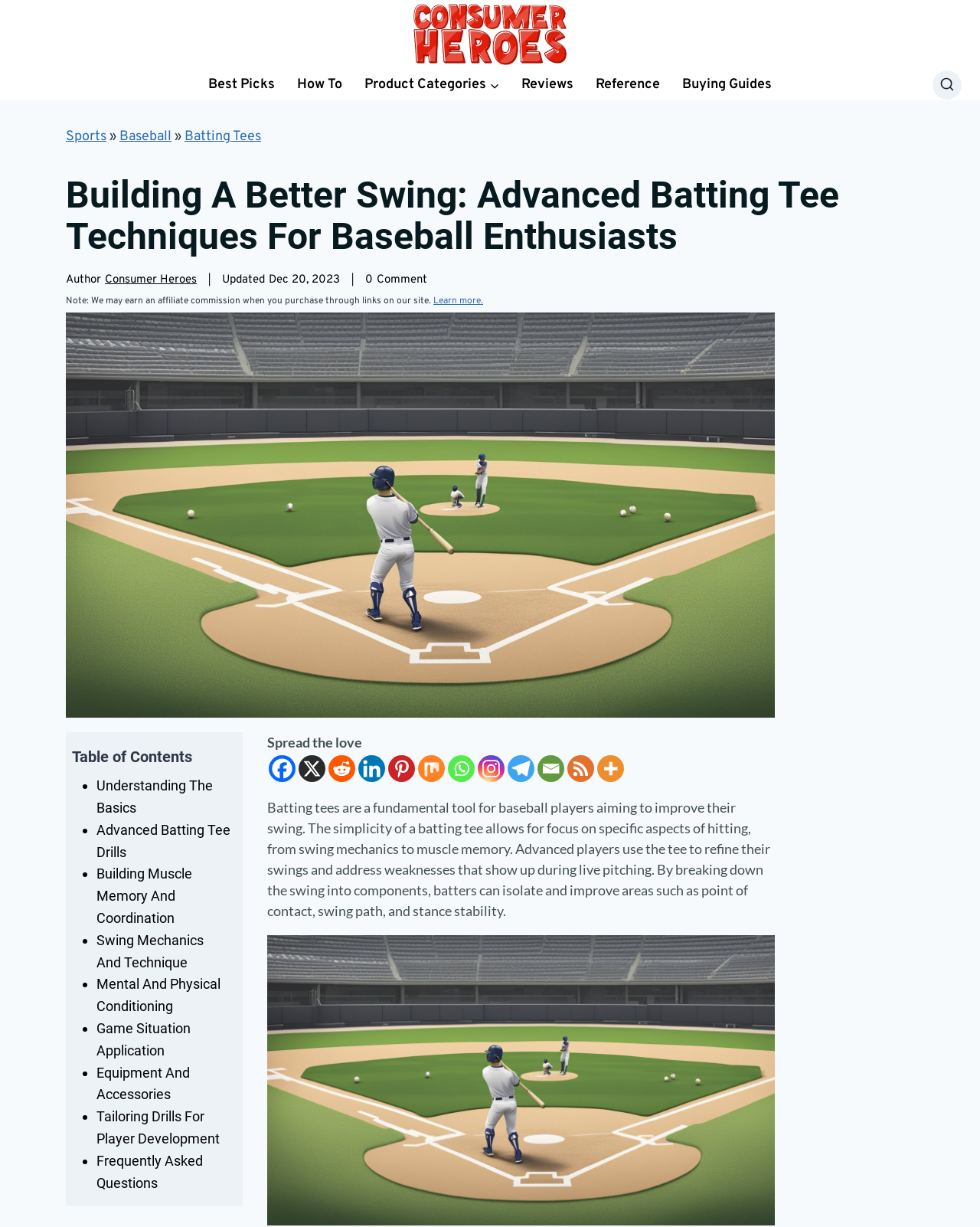Please determine the bounding box coordinates of the element to click in order to execute the following instruction: "Share on Facebook". The coordinates should be four float numbers between 0 and 1, specified as [left, top, right, bottom].

[0.275, 0.616, 0.302, 0.637]